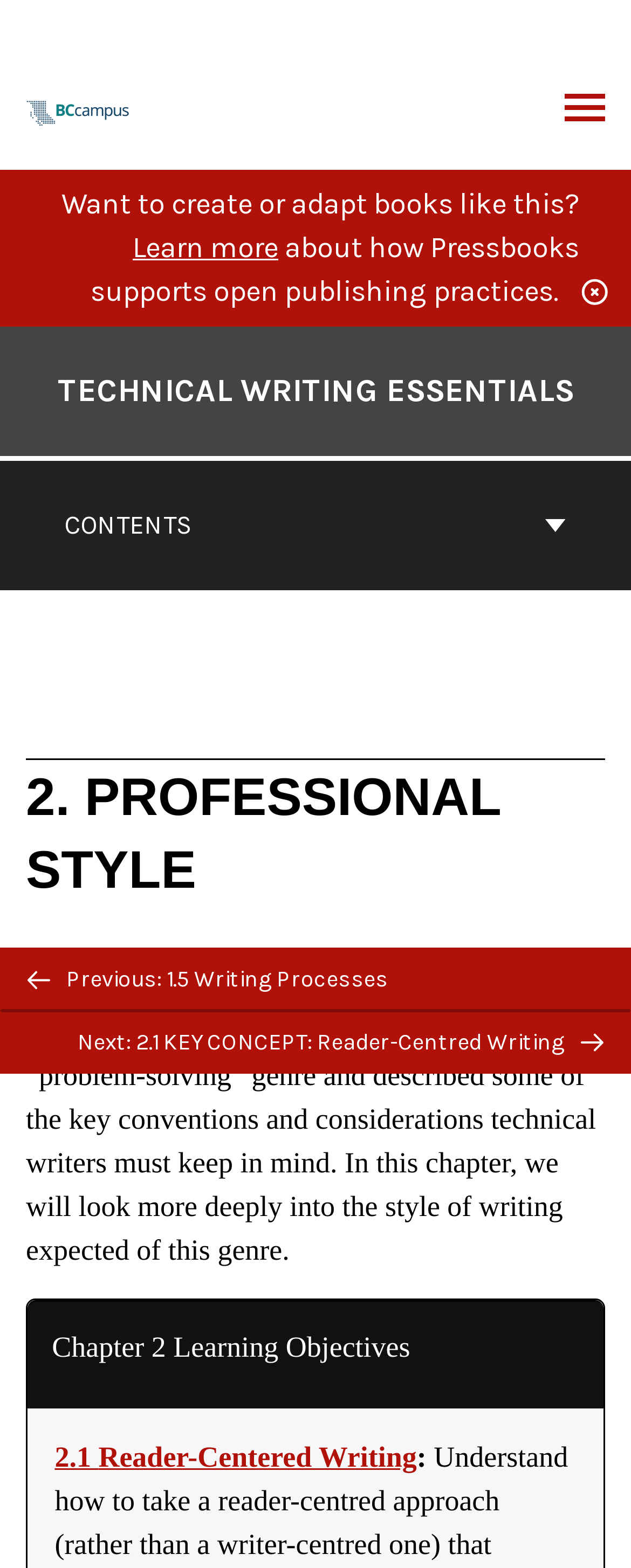What is the current chapter?
Ensure your answer is thorough and detailed.

I found the answer by looking at the heading '2. PROFESSIONAL STYLE' which indicates the current chapter.